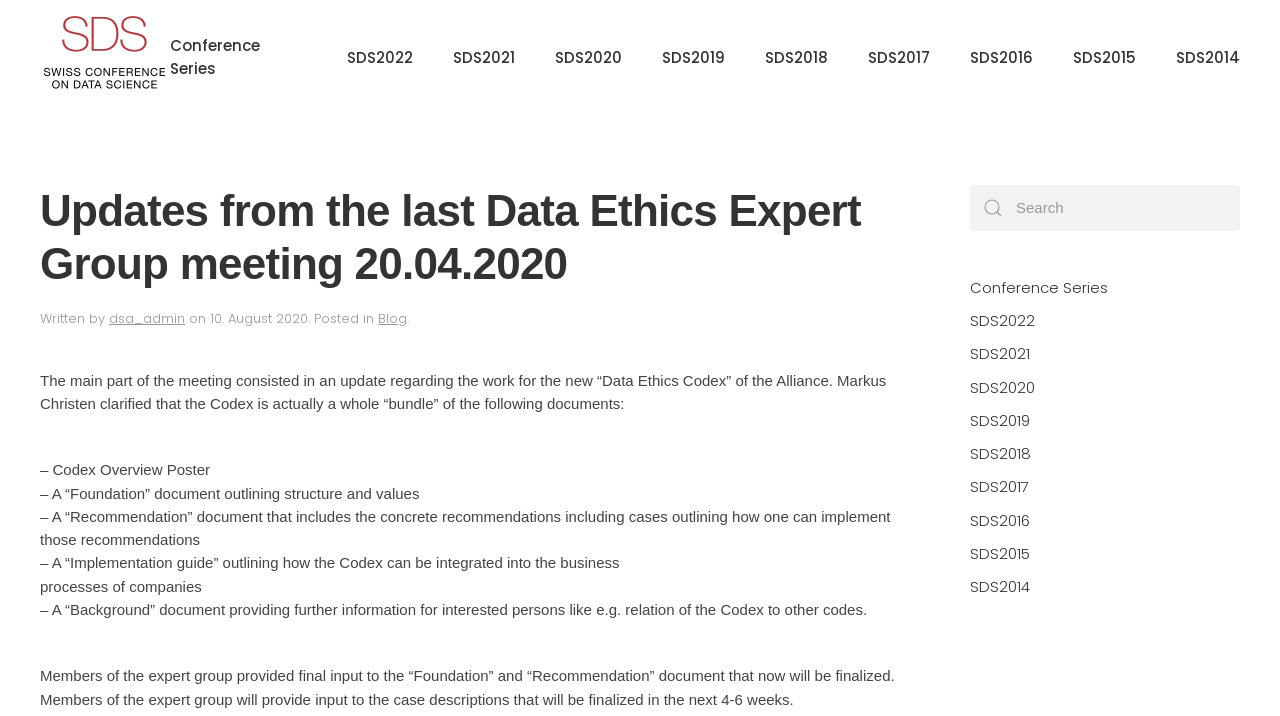Please give a succinct answer to the question in one word or phrase:
How many documents are part of the Data Ethics Codex?

5